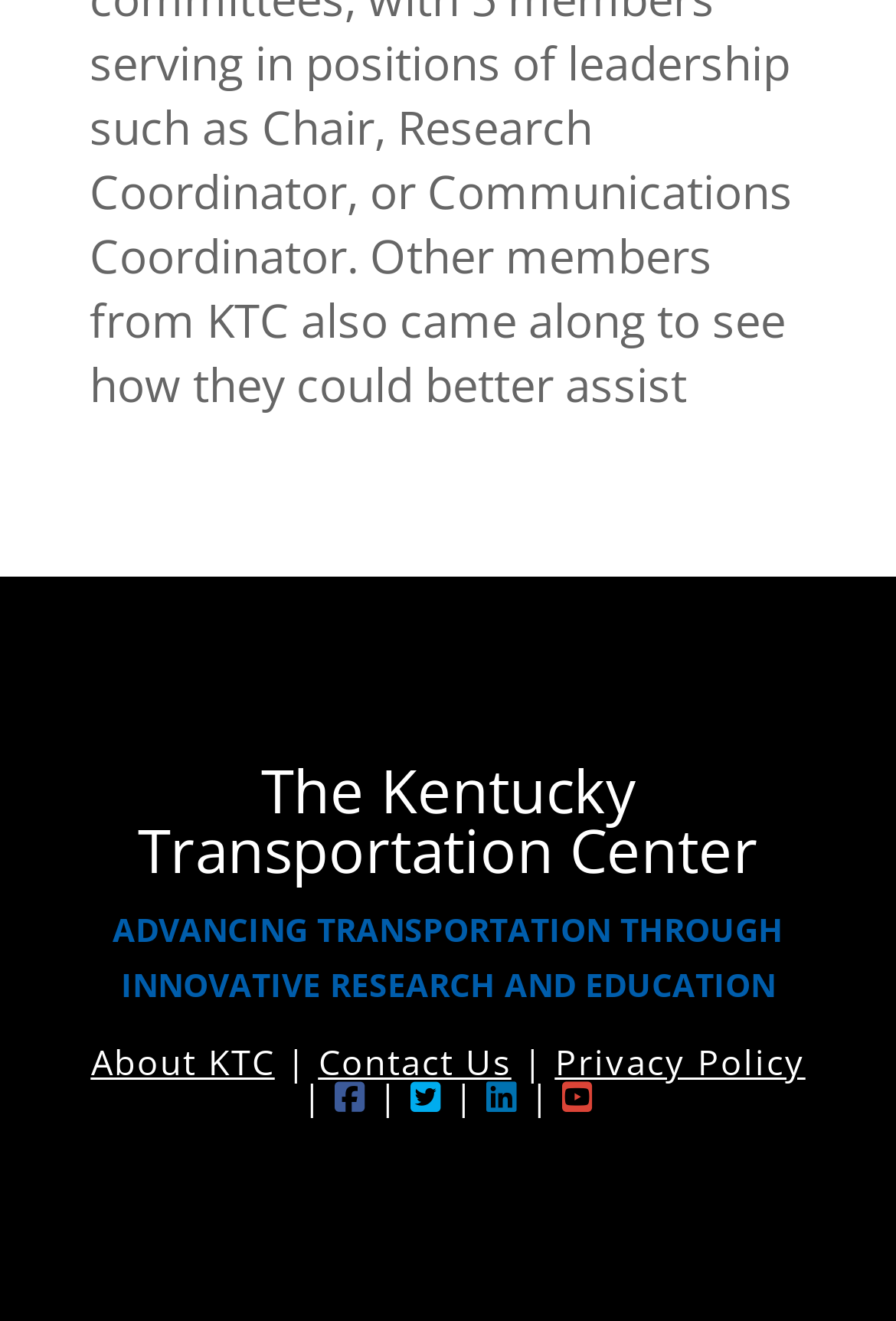How many social media links are available?
Use the image to answer the question with a single word or phrase.

5